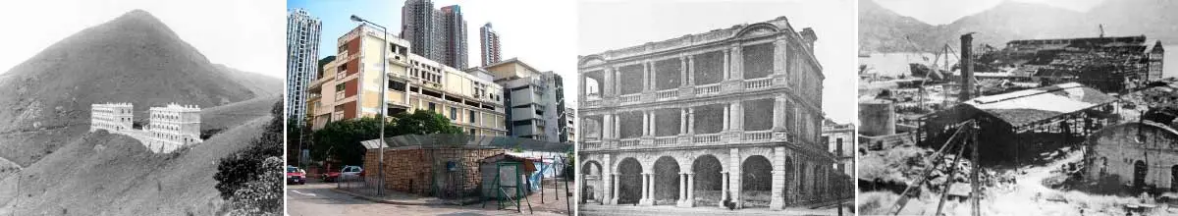Consider the image and give a detailed and elaborate answer to the question: 
What is the possible purpose of the industrial site?

The caption suggests that the industrial site, featuring various structures and machinery, hints at an era of productivity and economic activity, possibly related to the area's manufacturing past.